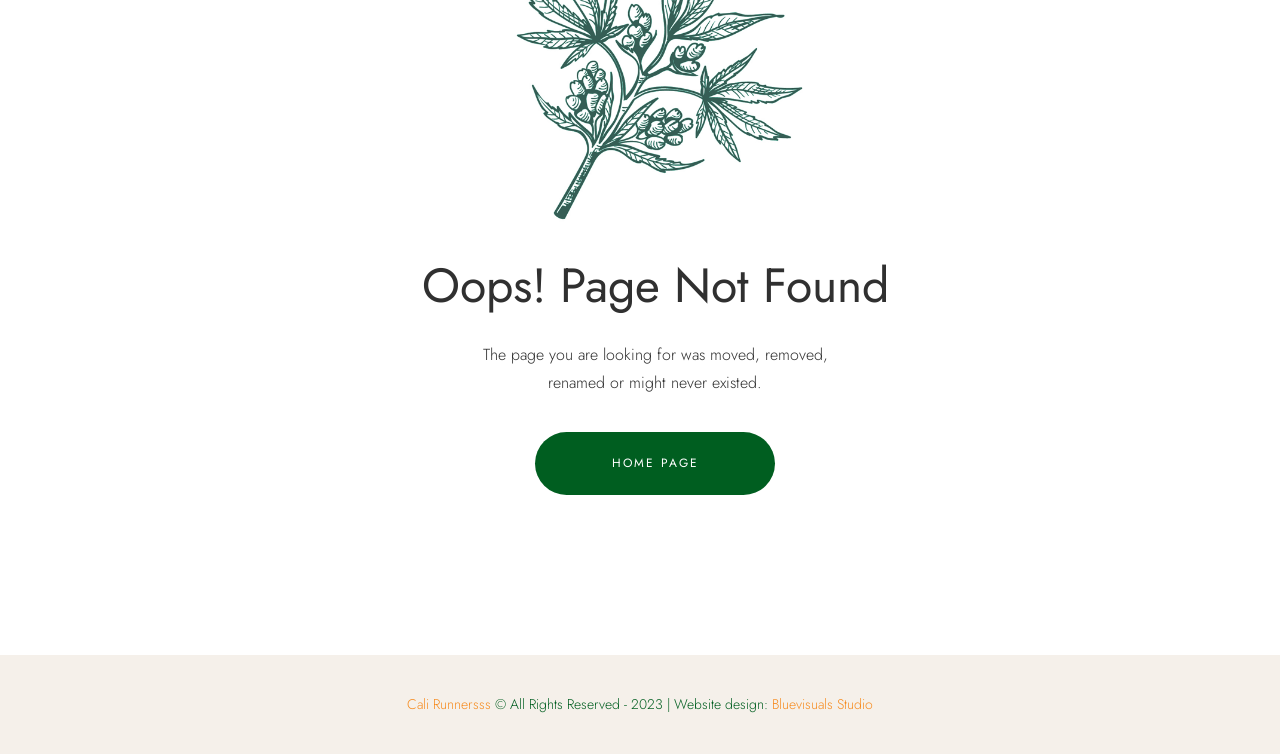Locate the UI element described by Bluevisuals Studio in the provided webpage screenshot. Return the bounding box coordinates in the format (top-left x, top-left y, bottom-right x, bottom-right y), ensuring all values are between 0 and 1.

[0.603, 0.92, 0.682, 0.947]